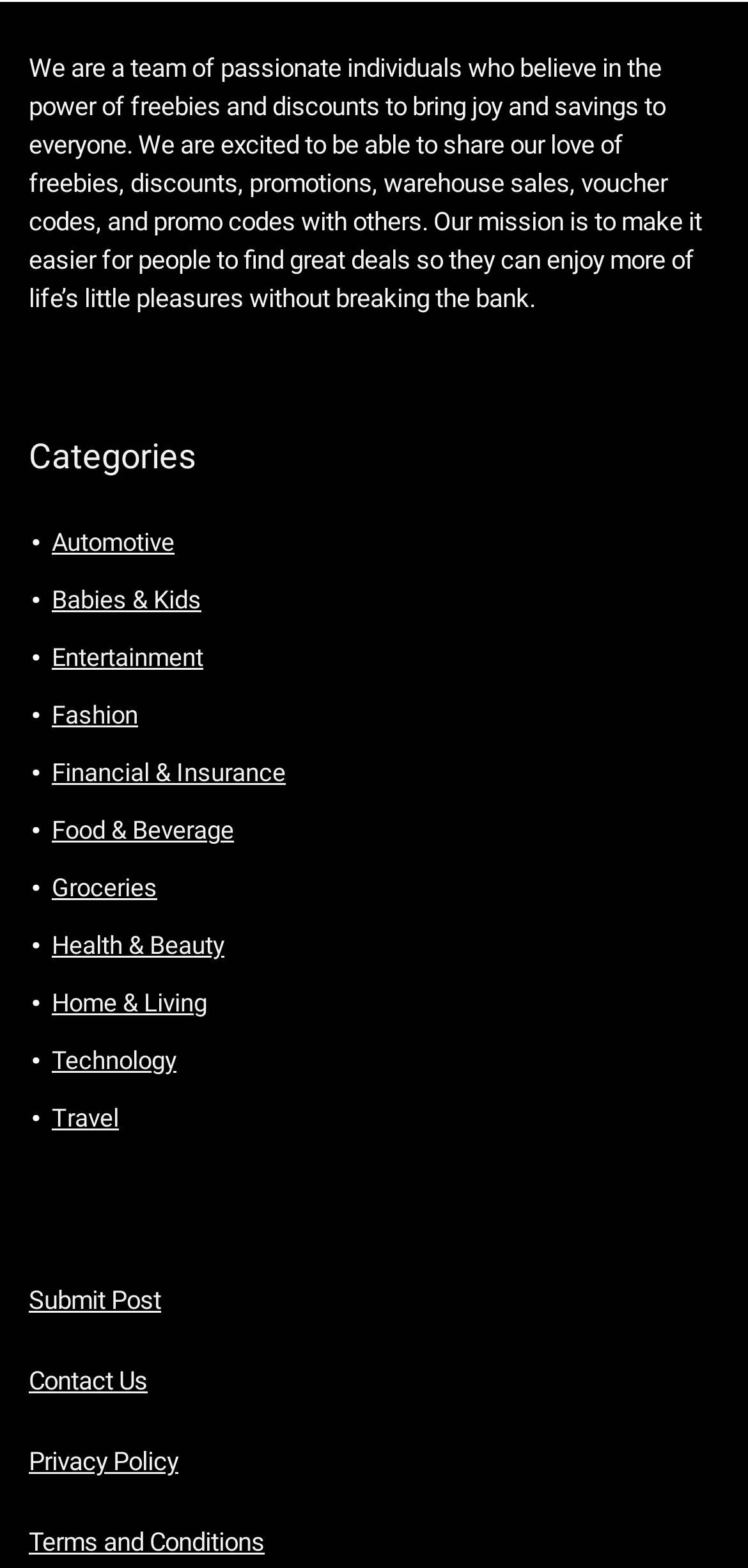Please identify the bounding box coordinates of the region to click in order to complete the task: "Explore FRED PERRY 5 DAY SPECIAL". The coordinates must be four float numbers between 0 and 1, specified as [left, top, right, bottom].

[0.509, 0.011, 0.922, 0.133]